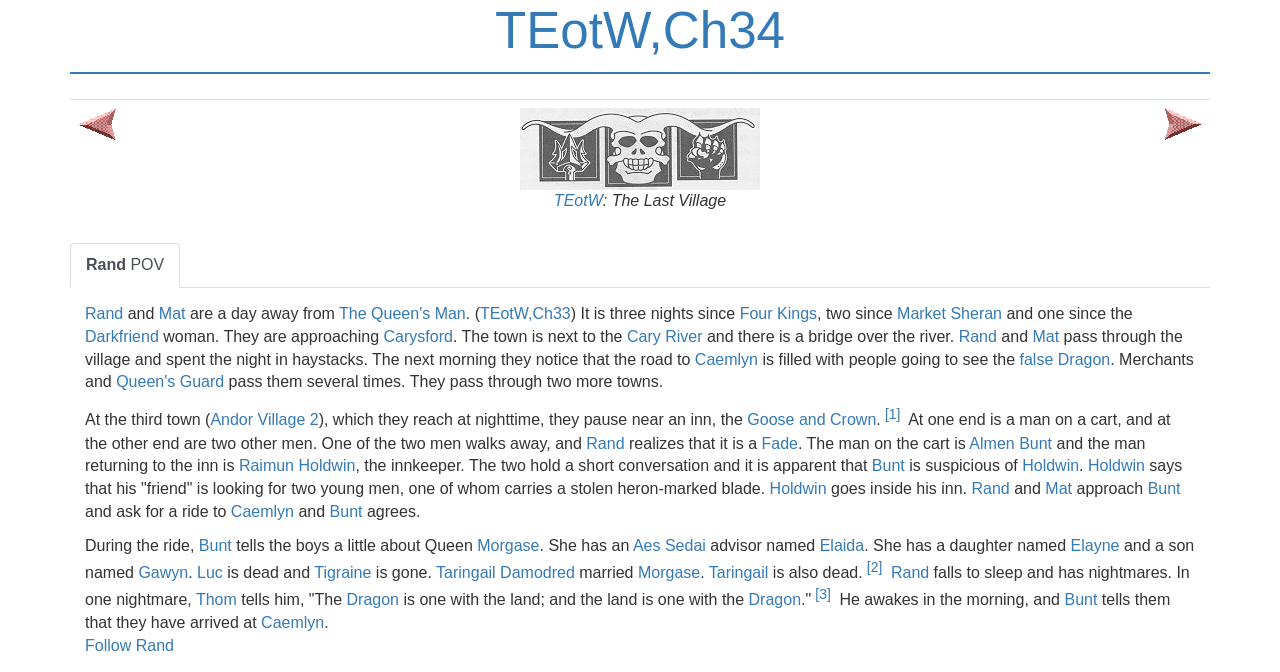Determine the bounding box coordinates of the region I should click to achieve the following instruction: "View the information about The Queen's Man". Ensure the bounding box coordinates are four float numbers between 0 and 1, i.e., [left, top, right, bottom].

[0.265, 0.454, 0.364, 0.479]